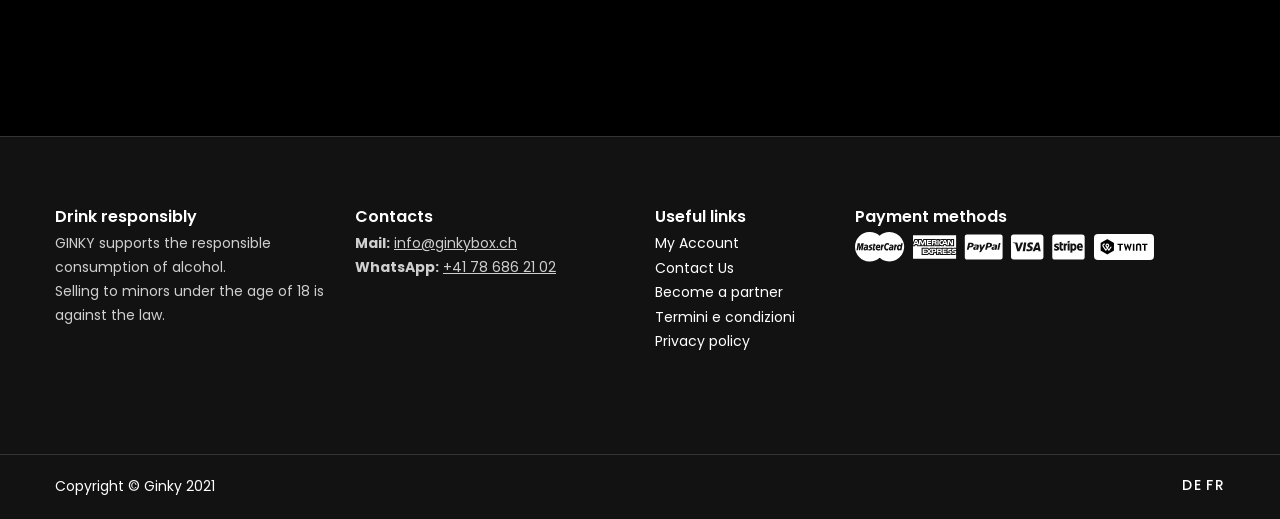What social media platforms does the company have?
Answer the question with detailed information derived from the image.

The company has social media links in the section below the 'Contacts' heading. There are link elements 'fb social icon', 'ig social icon', 'sf social icon', and 'tp social icon' which suggest that the company has presence on Facebook, Instagram, and other social media platforms.